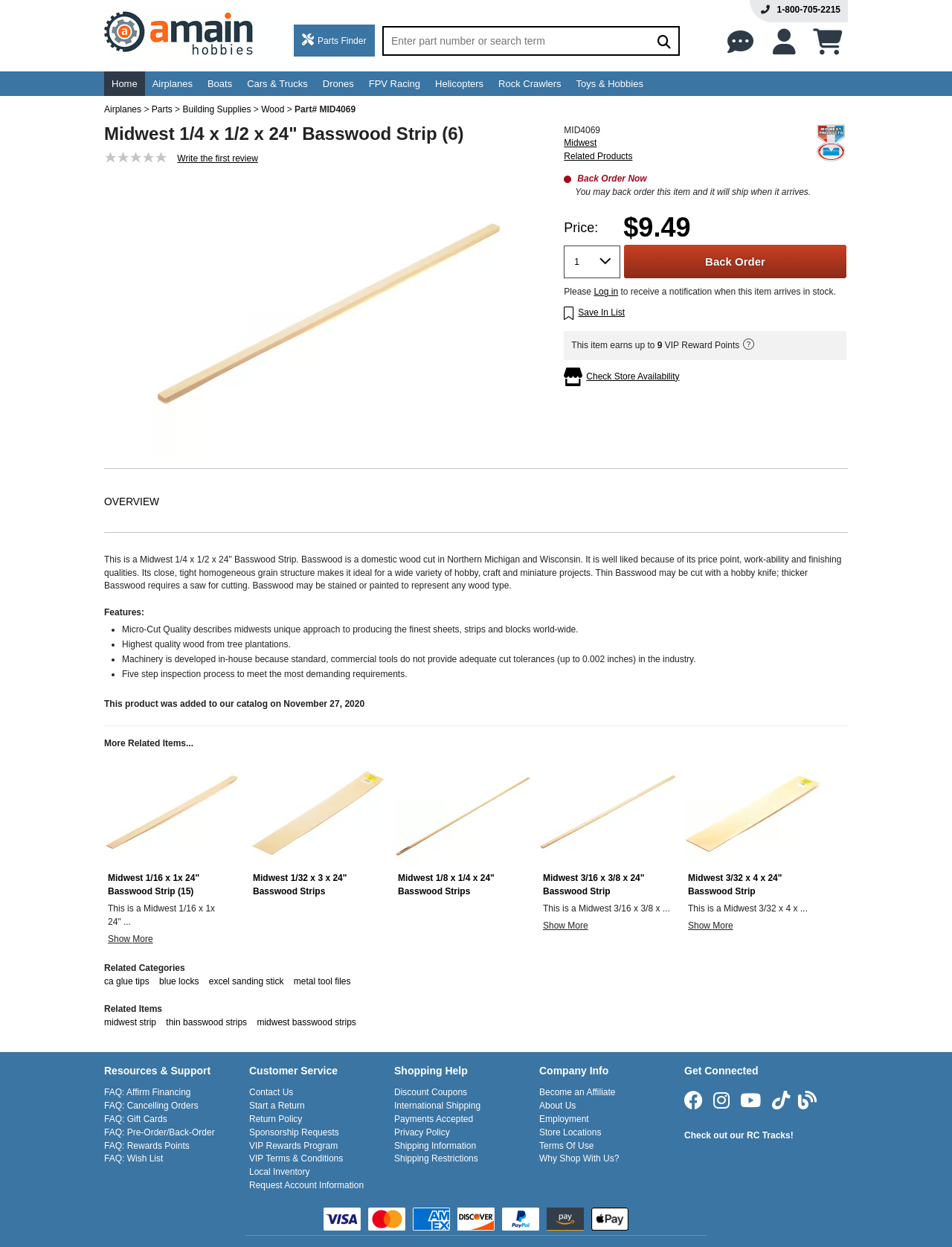Convey a detailed summary of the webpage, mentioning all key elements.

This webpage is about a Midwest 1/4 x 1/2 x 24 Basswood Strip, with the product code MID4069. At the top of the page, there is a navigation menu with links to different categories, including "Airplanes", "Boats", "Cars & Trucks", and more. Below the navigation menu, there is a search bar and a link to "Parts Finder".

The main content of the page is divided into sections. The first section displays the product information, including the product name, price, and a brief description. There is also an image of the product and a link to "Write the first review". 

Below the product information, there is a section with details about the product, including its features, such as "Micro-Cut Quality" and "Highest quality wood from tree plantations". This section also includes a list of benefits, such as "Five step inspection process to meet the most demanding requirements".

Further down the page, there is a section with related products and categories, including links to "ca glue tips", "blue locks", and "excel sanding stick". There is also a section with related items, including links to "midwest strip", "thin basswood strips", and "midwest basswood strips".

At the bottom of the page, there is a navigation menu with links to "Resources & Support", including "FAQ: Affirm Financing".